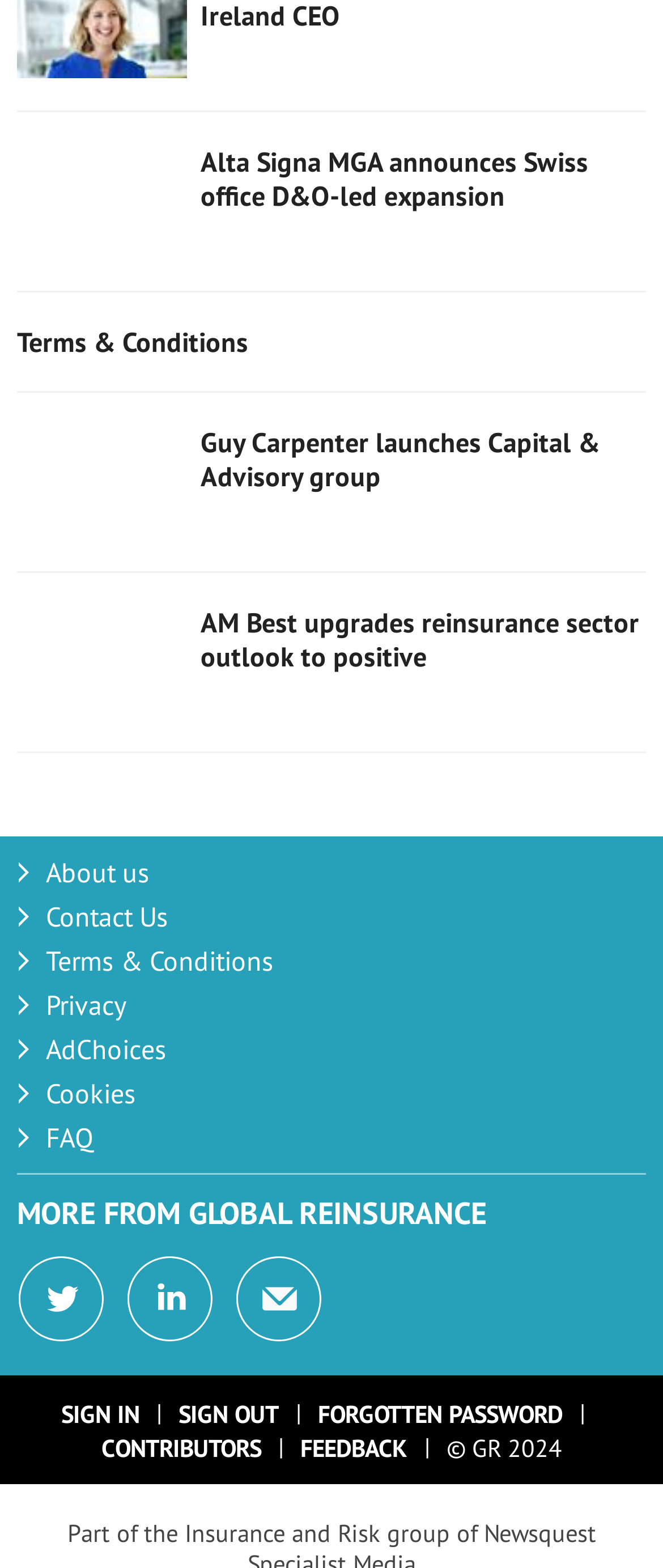Identify the bounding box coordinates for the region of the element that should be clicked to carry out the instruction: "View terms and conditions". The bounding box coordinates should be four float numbers between 0 and 1, i.e., [left, top, right, bottom].

[0.026, 0.207, 0.374, 0.228]